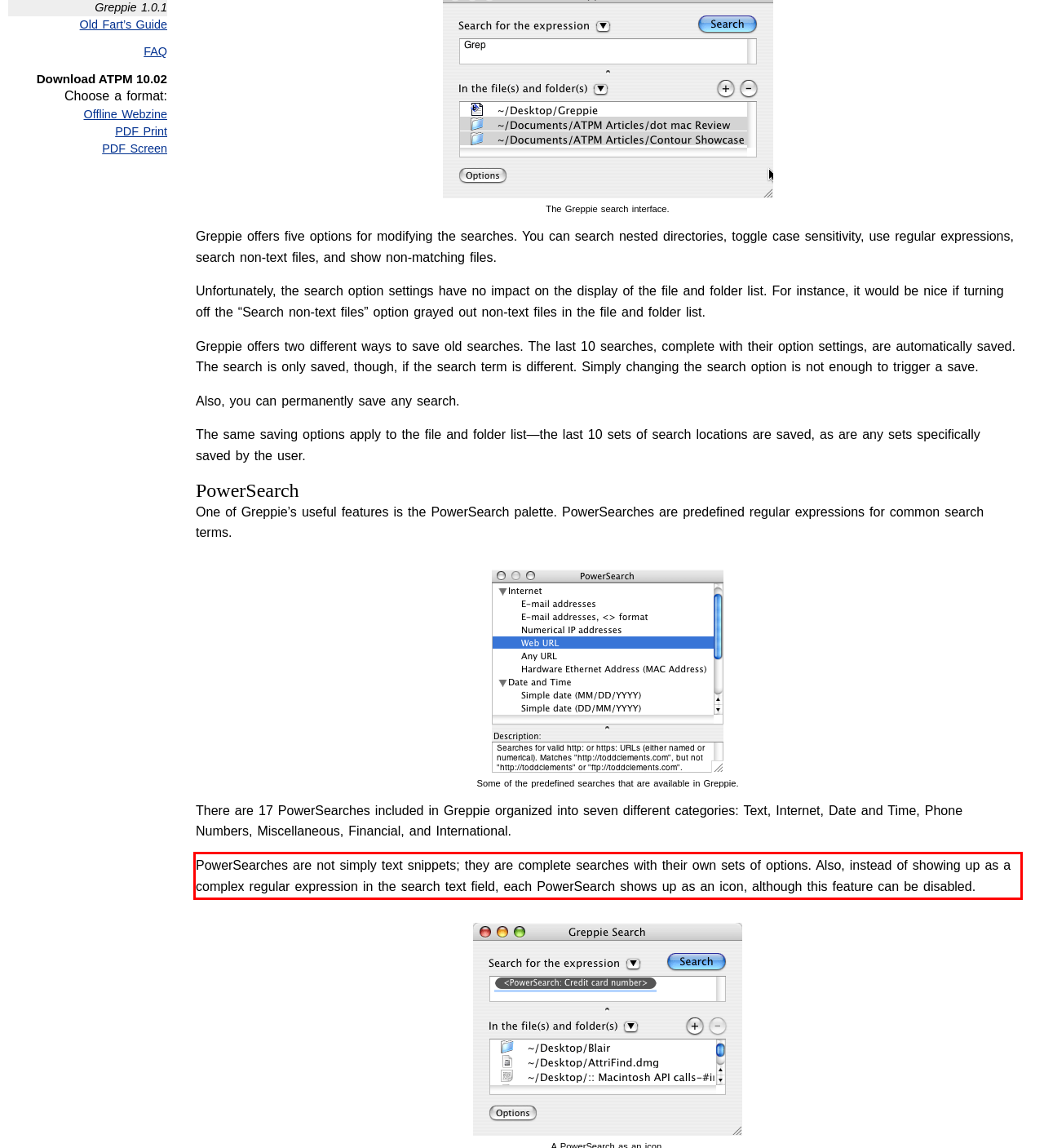You have a screenshot of a webpage with a red bounding box. Identify and extract the text content located inside the red bounding box.

PowerSearches are not simply text snippets; they are complete searches with their own sets of options. Also, instead of showing up as a complex regular expression in the search text field, each PowerSearch shows up as an icon, although this feature can be disabled.